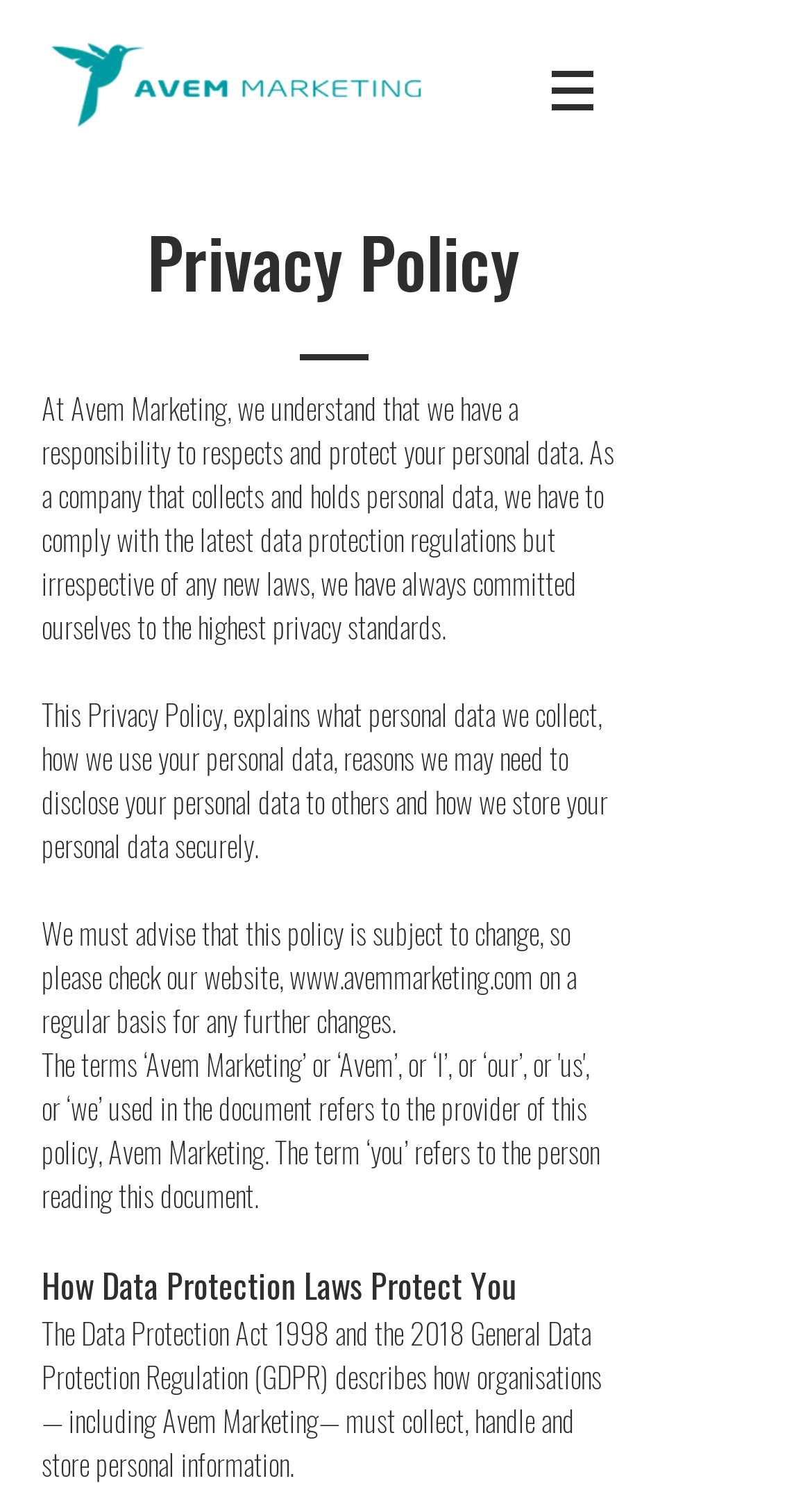What is the purpose of the Data Protection Act 1998 and GDPR?
Using the information presented in the image, please offer a detailed response to the question.

The webpage explains that the Data Protection Act 1998 and the 2018 General Data Protection Regulation (GDPR) describe how organisations, including Avem Marketing, must collect, handle, and store personal information.